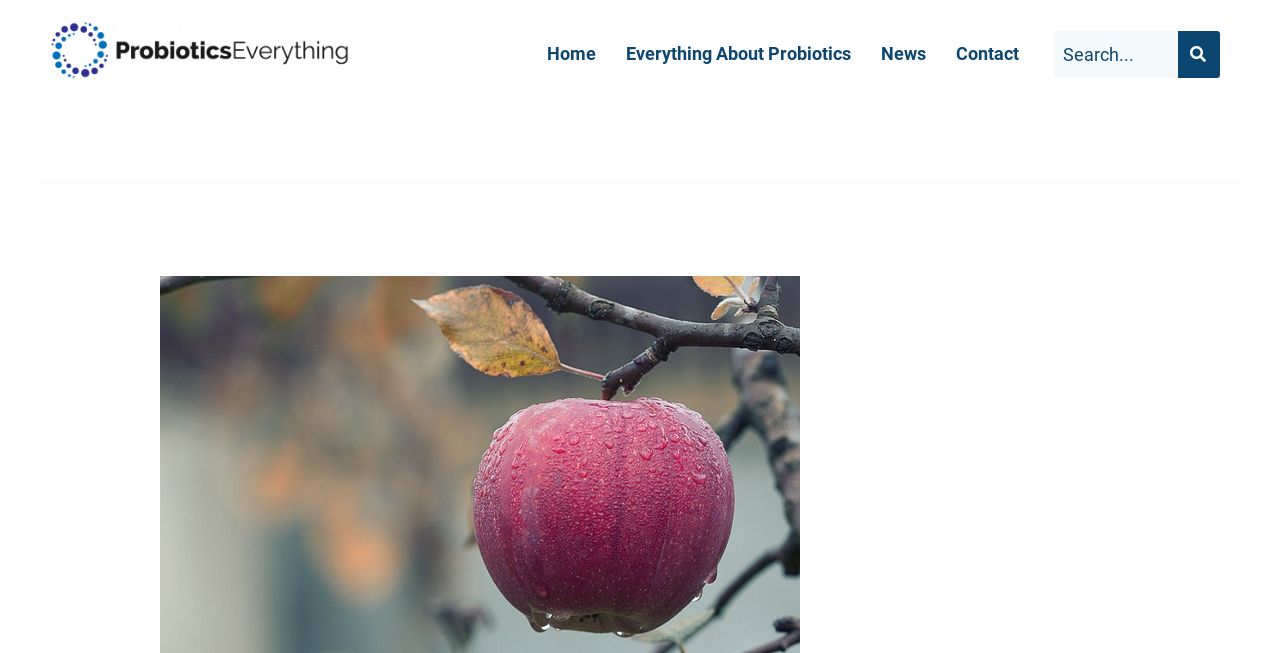Given the description "News", provide the bounding box coordinates of the corresponding UI element.

[0.677, 0.046, 0.735, 0.119]